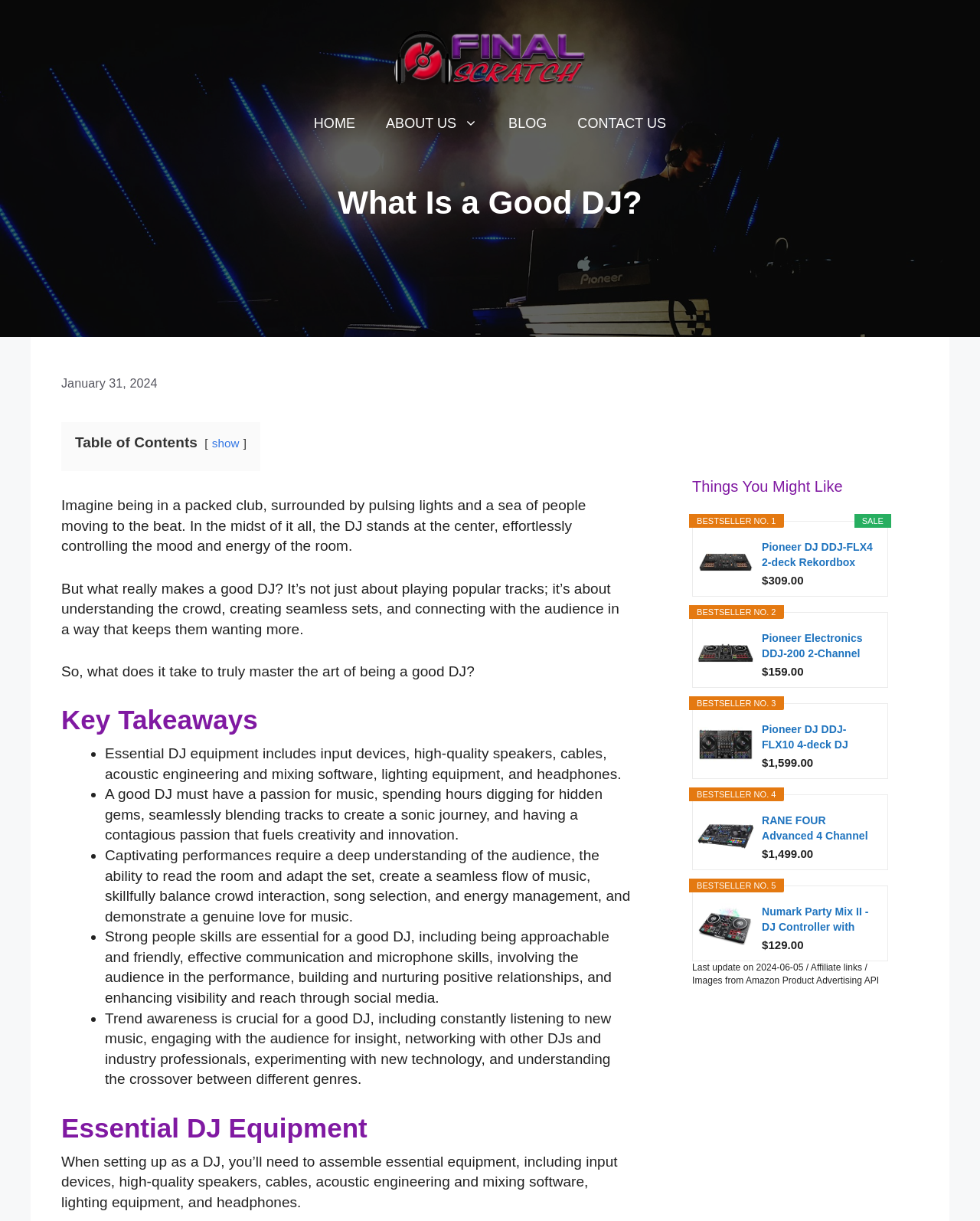Specify the bounding box coordinates of the area that needs to be clicked to achieve the following instruction: "Click the 'HOME' link".

[0.305, 0.082, 0.378, 0.12]